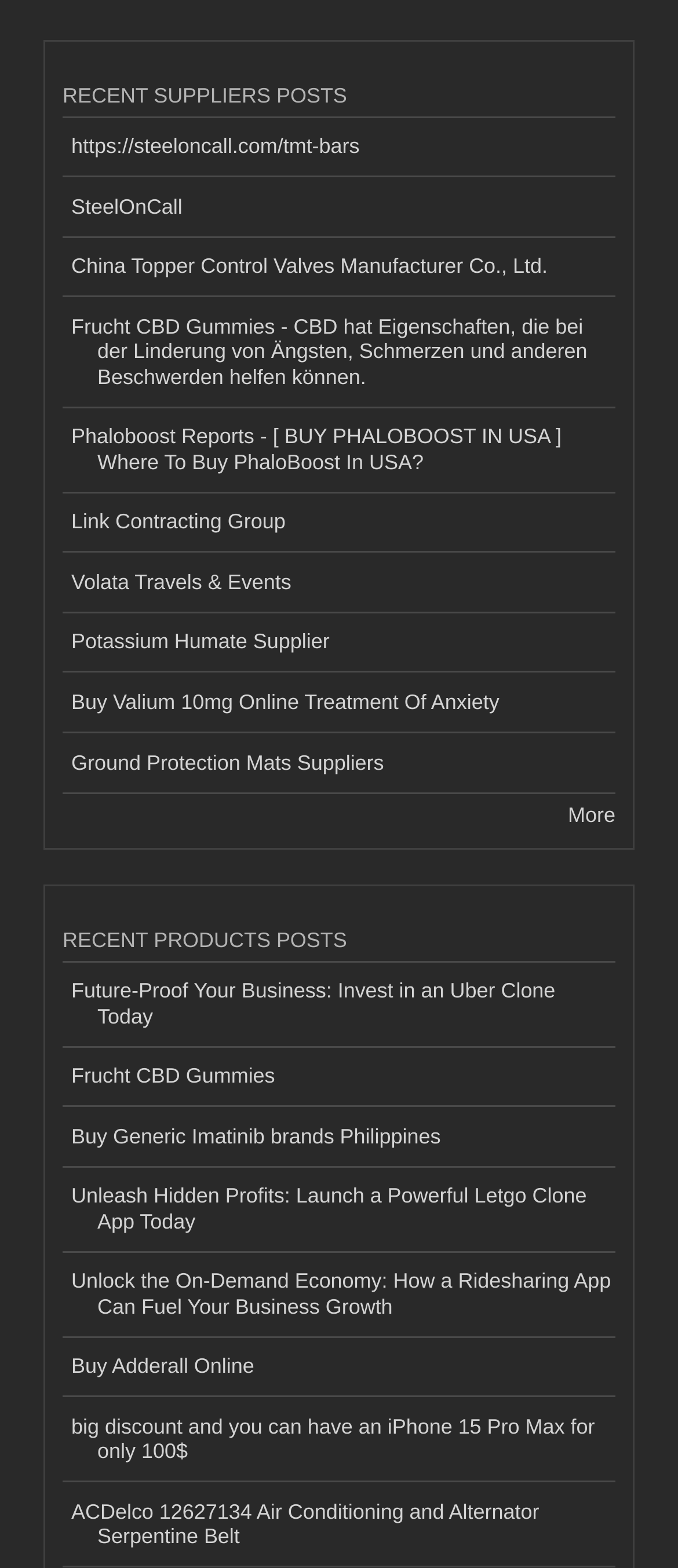Pinpoint the bounding box coordinates of the element to be clicked to execute the instruction: "Learn about Future-Proof Your Business".

[0.092, 0.613, 0.908, 0.668]